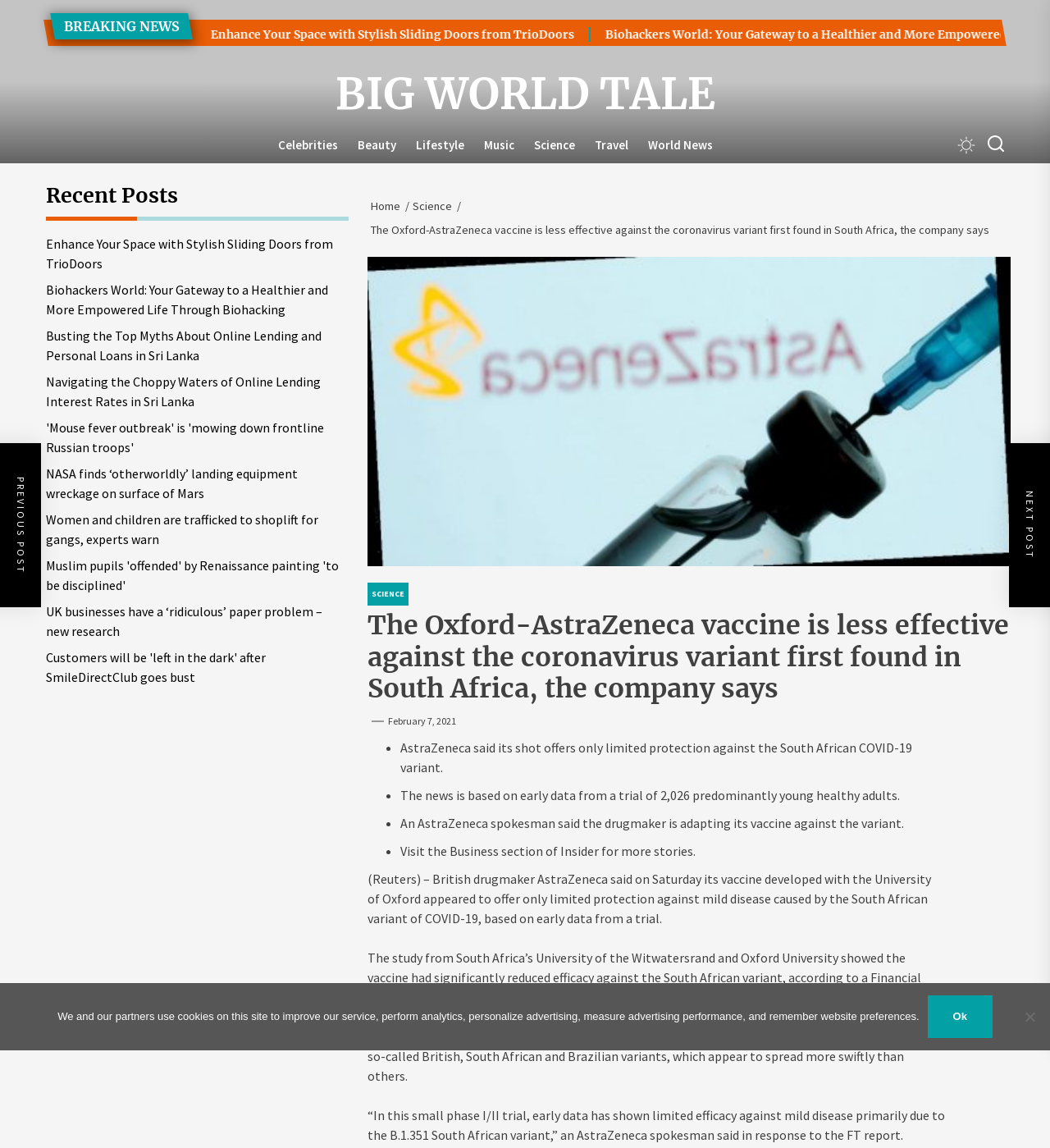What is the main heading displayed on the webpage? Please provide the text.

The Oxford-AstraZeneca vaccine is less effective against the coronavirus variant first found in South Africa, the company says